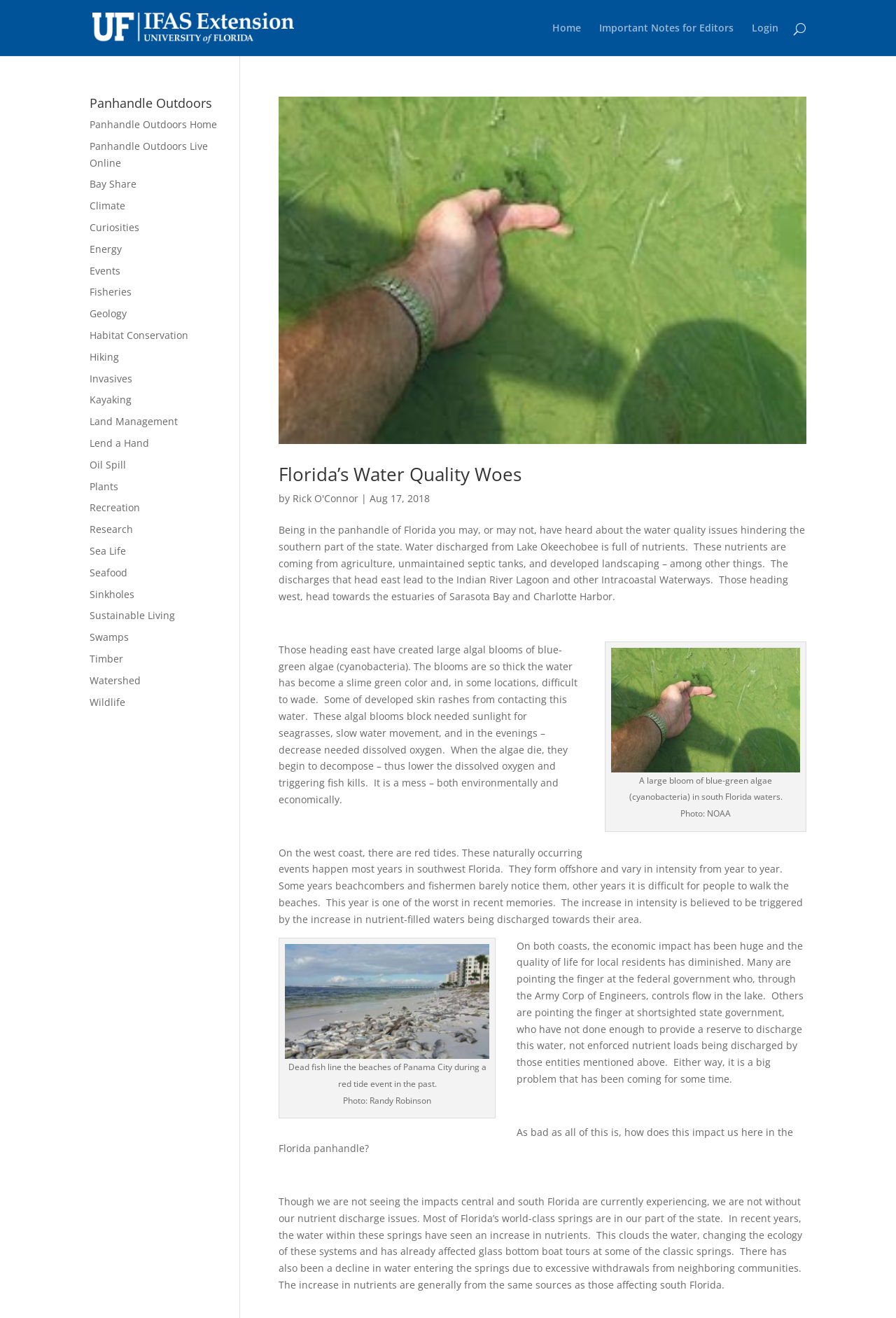Can you specify the bounding box coordinates of the area that needs to be clicked to fulfill the following instruction: "Click on the 'Home' link"?

[0.616, 0.018, 0.648, 0.043]